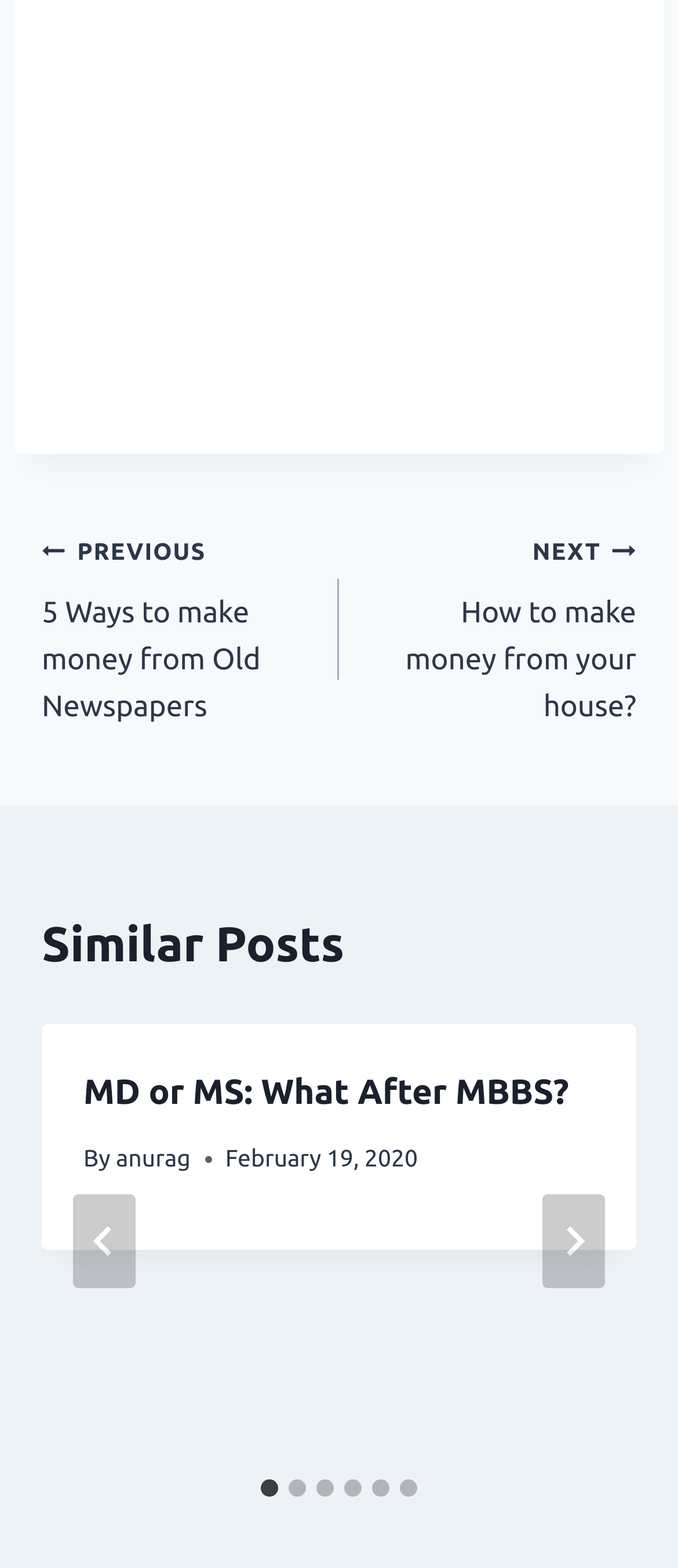Who is the author of the current post?
Using the visual information, reply with a single word or short phrase.

anurag